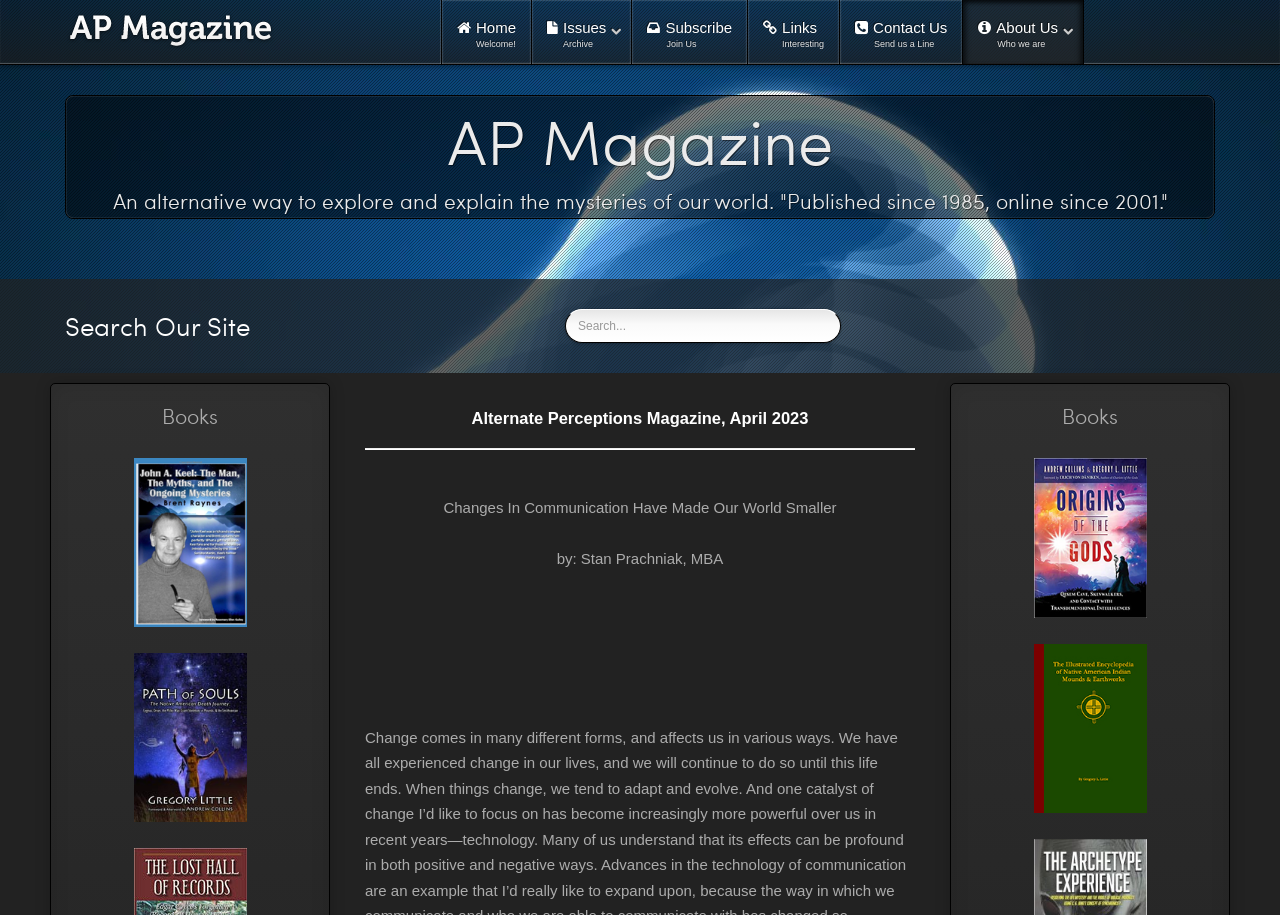Point out the bounding box coordinates of the section to click in order to follow this instruction: "Explore the book John-Keel-Myths-Ongoing-Mysteries".

[0.104, 0.582, 0.193, 0.601]